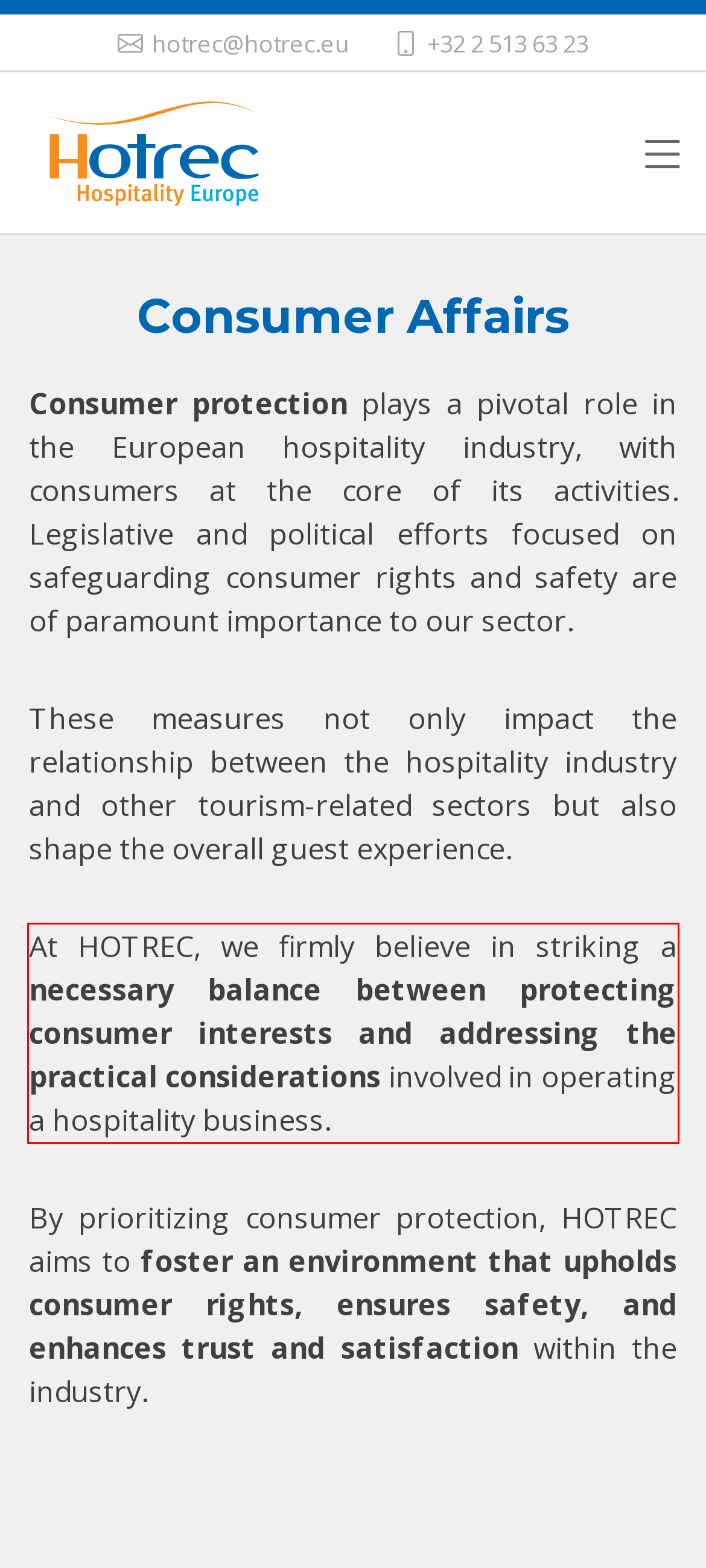Analyze the webpage screenshot and use OCR to recognize the text content in the red bounding box.

At HOTREC, we firmly believe in striking a necessary balance between protecting consumer interests and addressing the practical considerations involved in operating a hospitality business.